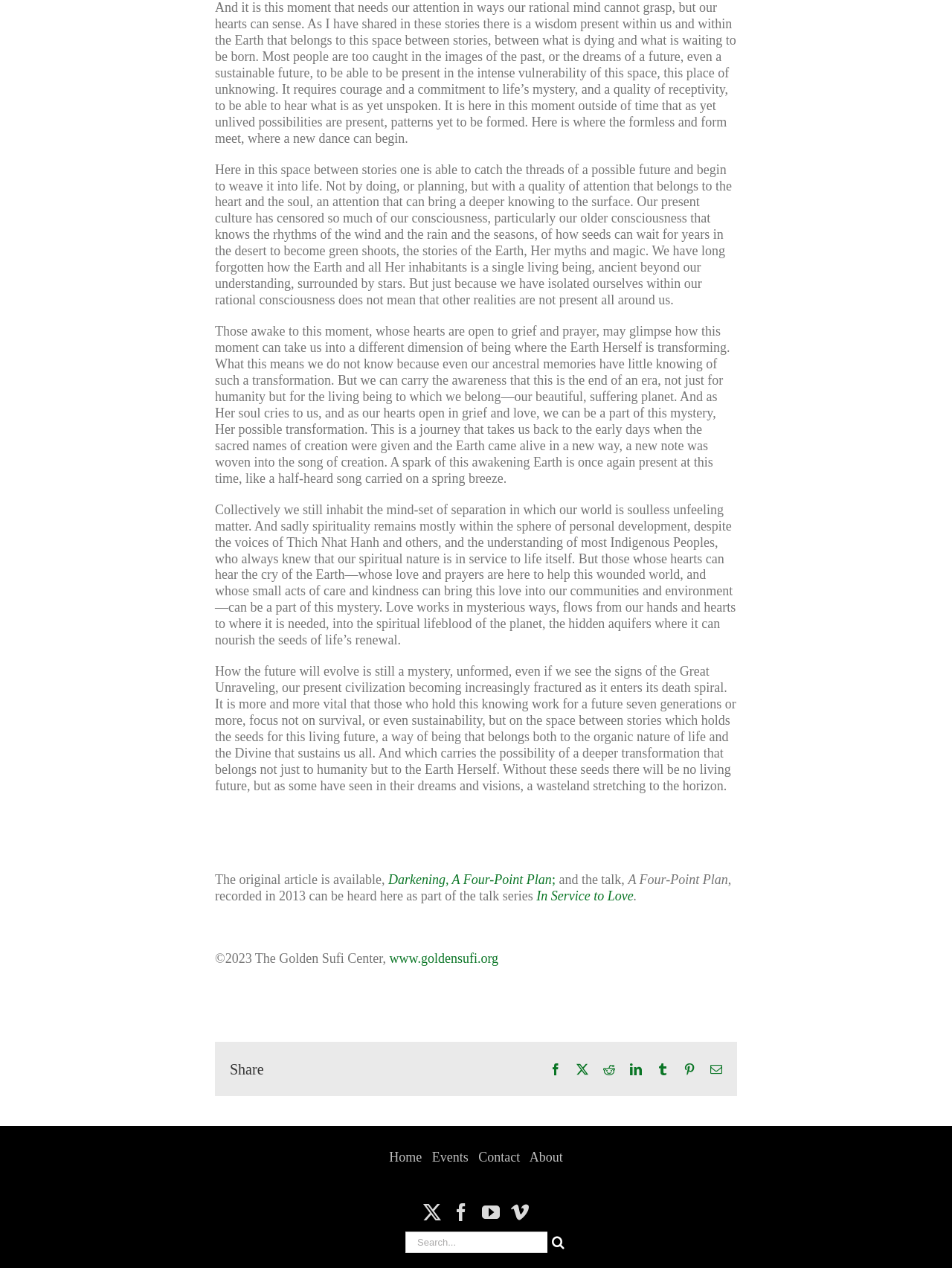What is the function of the search box at the bottom of the page?
Please answer the question with a detailed and comprehensive explanation.

The search box at the bottom of the page allows users to search for specific content within the website, making it easier to find relevant information.